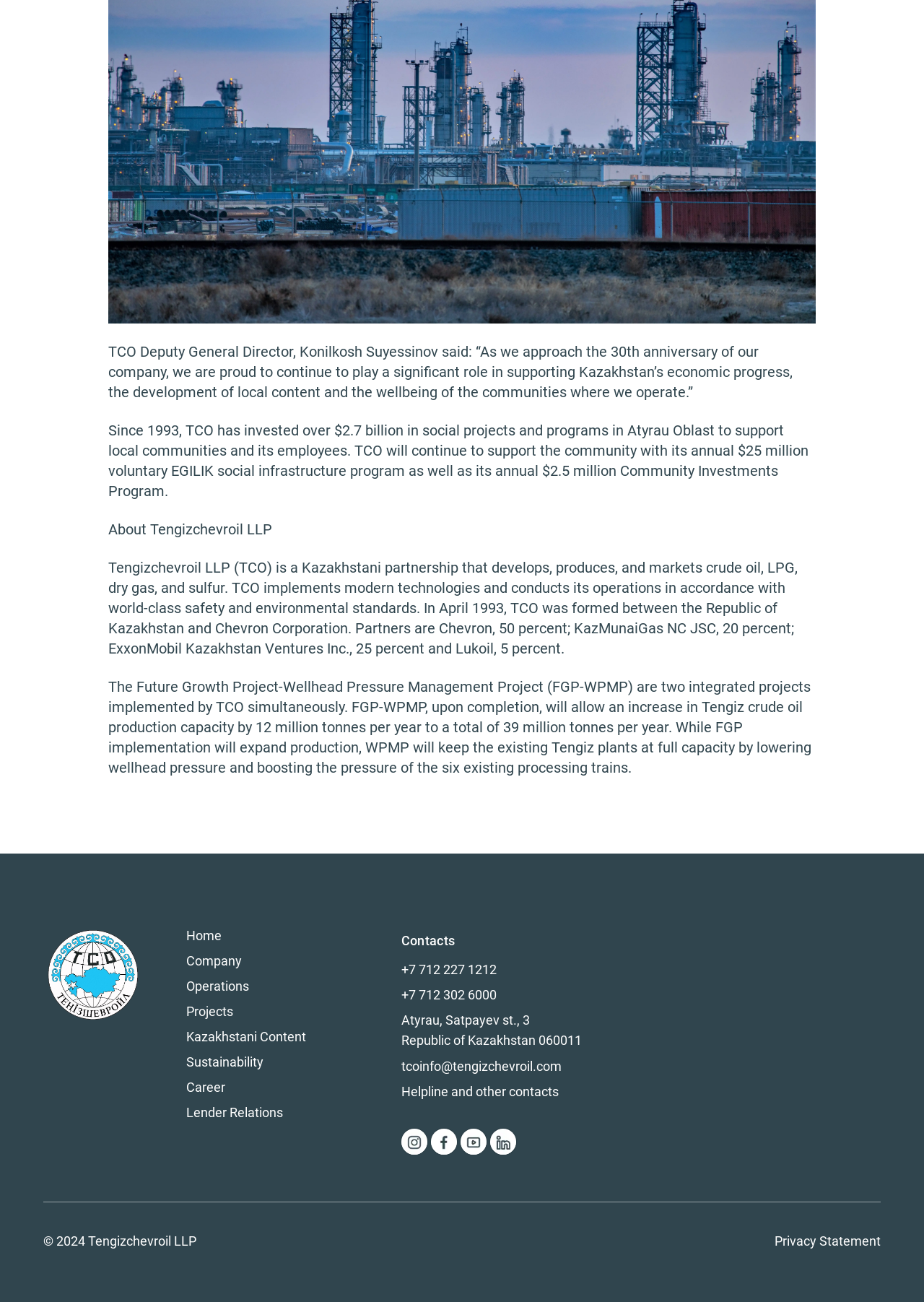Determine the bounding box coordinates of the region to click in order to accomplish the following instruction: "Click the Home link". Provide the coordinates as four float numbers between 0 and 1, specifically [left, top, right, bottom].

[0.202, 0.713, 0.24, 0.724]